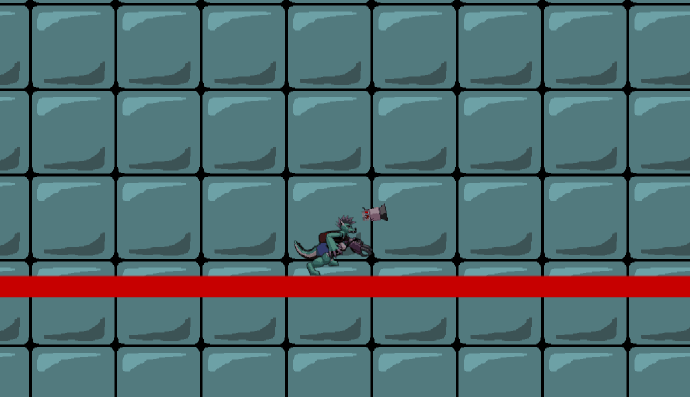What happens to the character when it interacts with the environment in a specific way?
Provide a one-word or short-phrase answer based on the image.

It cycles back to the starting frame